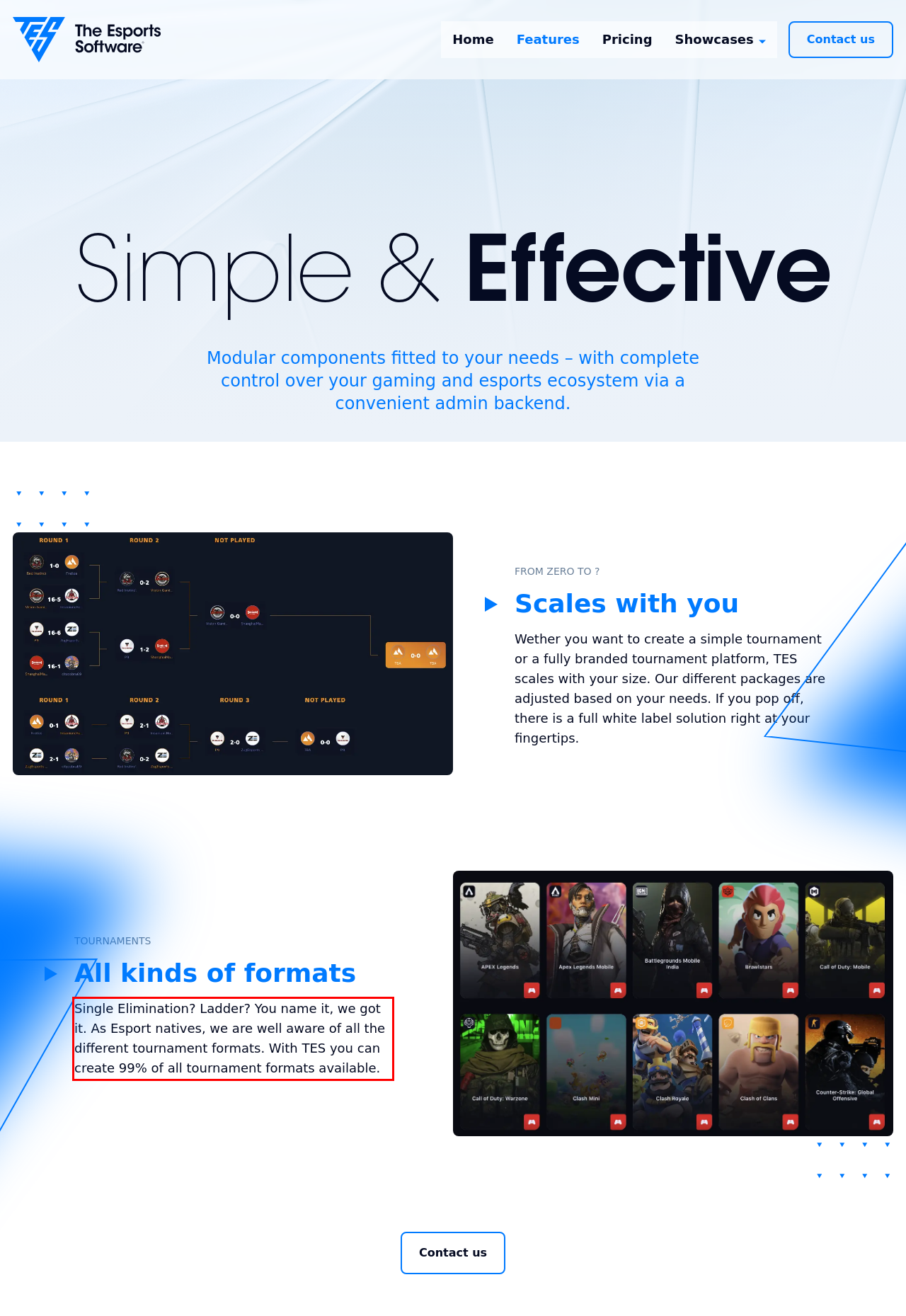You have a screenshot of a webpage where a UI element is enclosed in a red rectangle. Perform OCR to capture the text inside this red rectangle.

Single Elimination? Ladder? You name it, we got it. As Esport natives, we are well aware of all the different tournament formats. With TES you can create 99% of all tournament formats available.